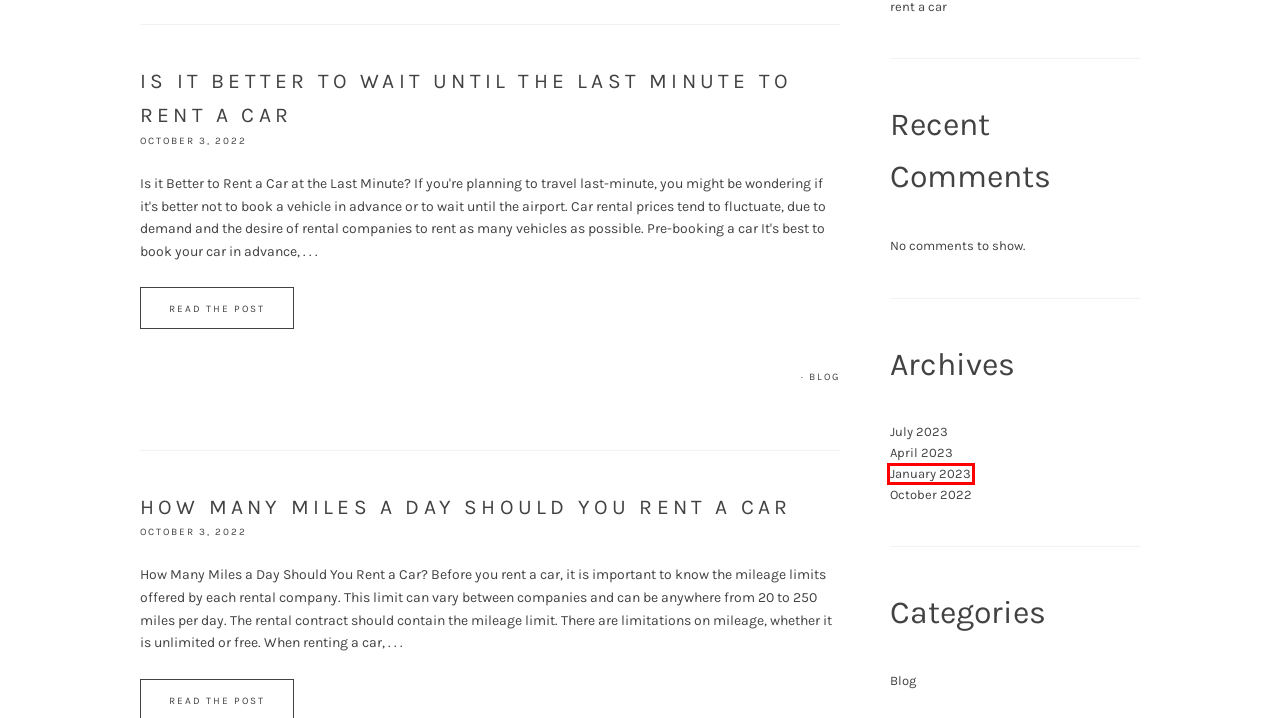You have a screenshot showing a webpage with a red bounding box around a UI element. Choose the webpage description that best matches the new page after clicking the highlighted element. Here are the options:
A. Blog
B. Is it worth it to rent a car
C. April 2023
D. How A Reverse Mortgage Can Help You Rent Your Ideal Vehicle
E. January 2023
F. July 2023
G. How many miles a day should you rent a car
H. Fox-Autorent – Car Renting!

E